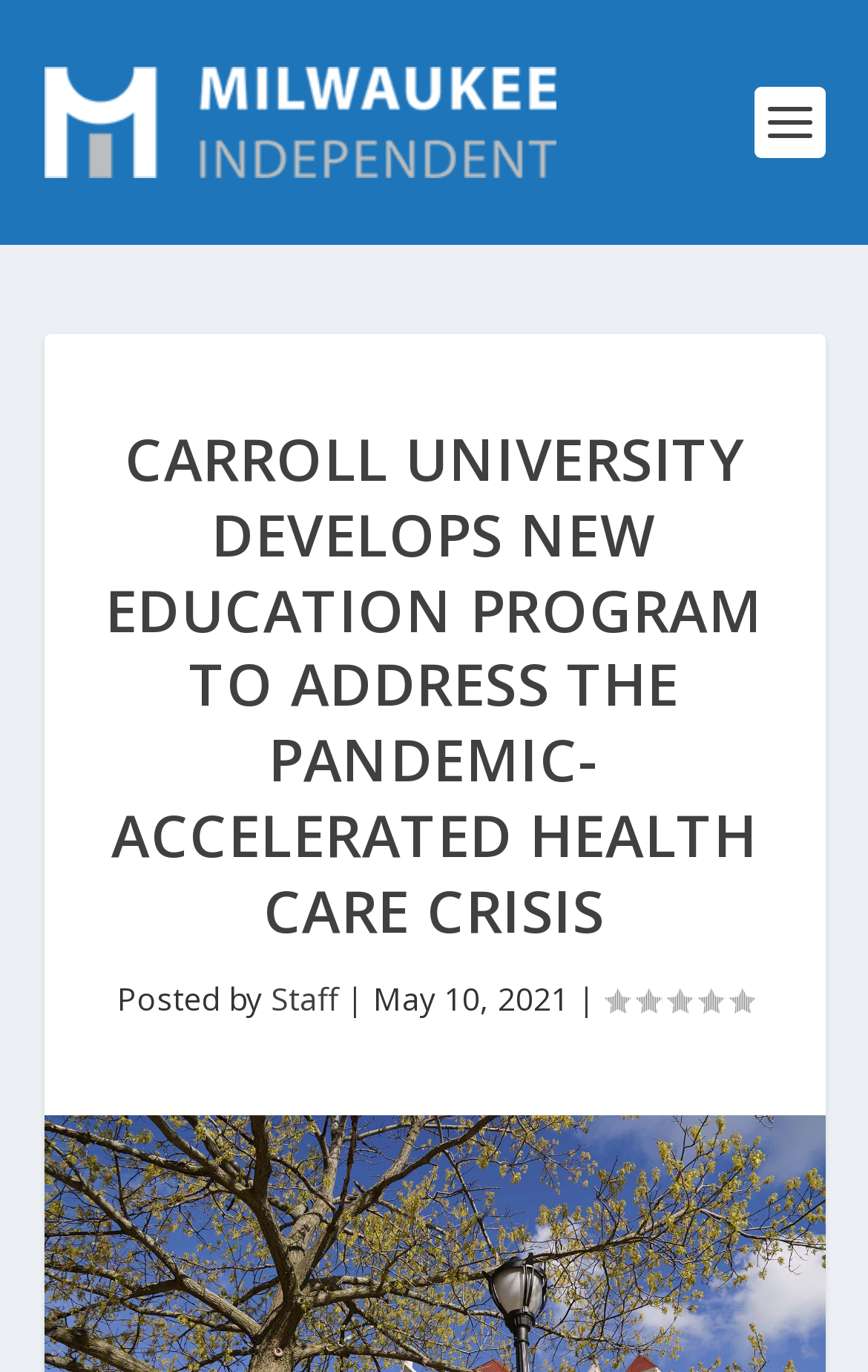Who posted the article?
Please provide a comprehensive answer to the question based on the webpage screenshot.

I found this answer by examining the StaticText element that says 'Posted by' and the adjacent link element that says 'Staff'. This suggests that the article was posted by the staff of the university or the publication.